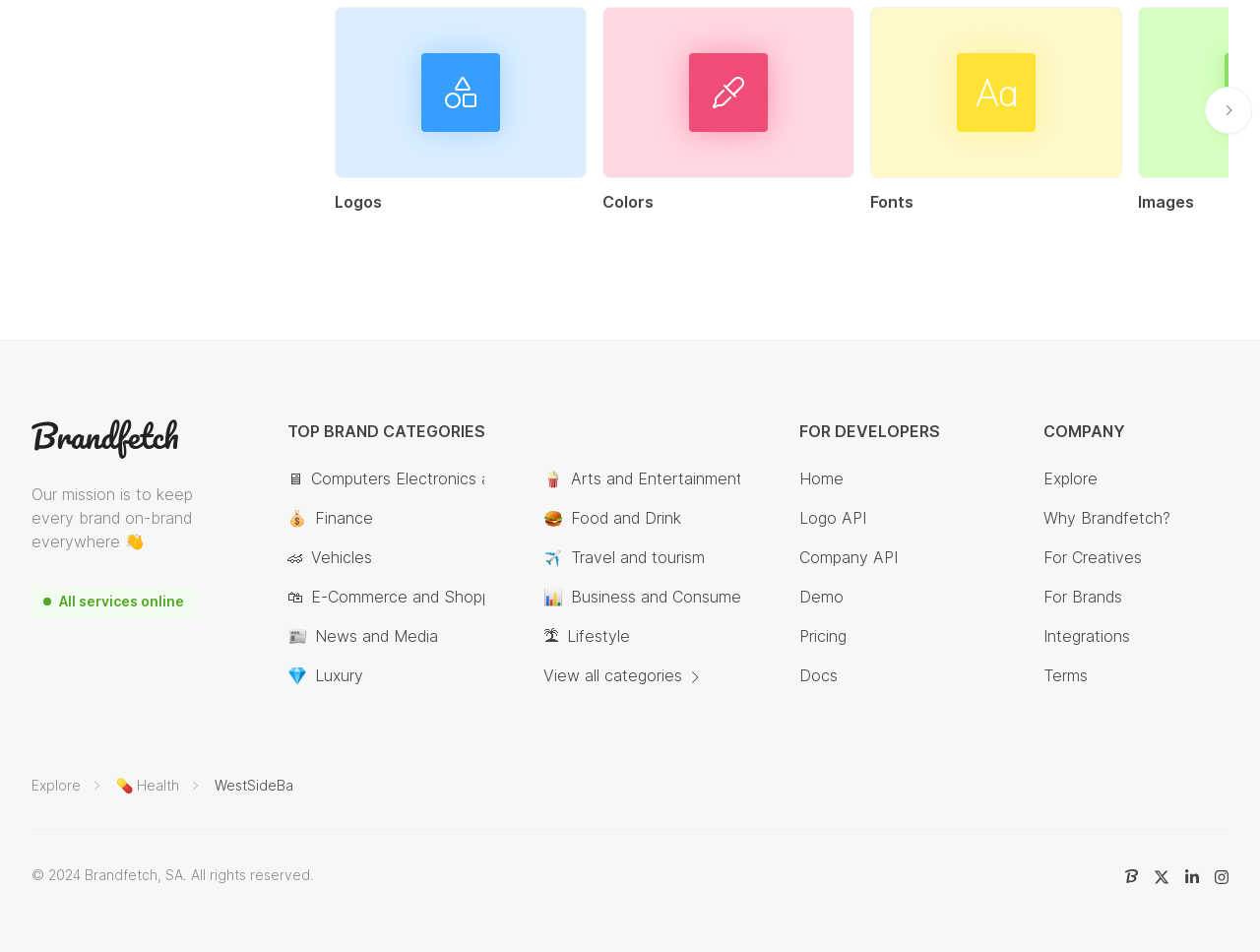Given the following UI element description: "Company API", find the bounding box coordinates in the webpage screenshot.

[0.634, 0.573, 0.712, 0.598]